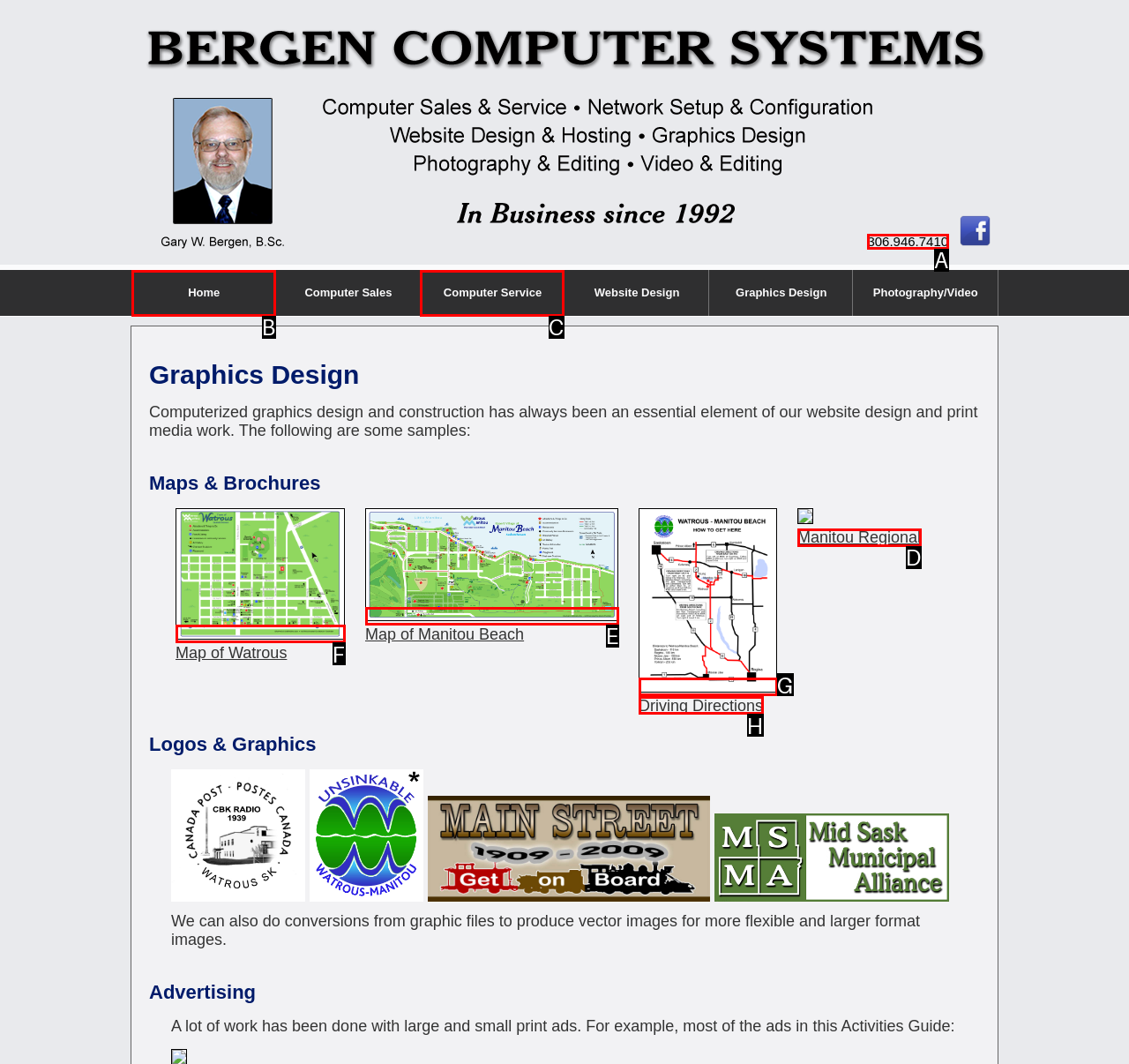Identify the correct UI element to click on to achieve the following task: Call the phone number Respond with the corresponding letter from the given choices.

A